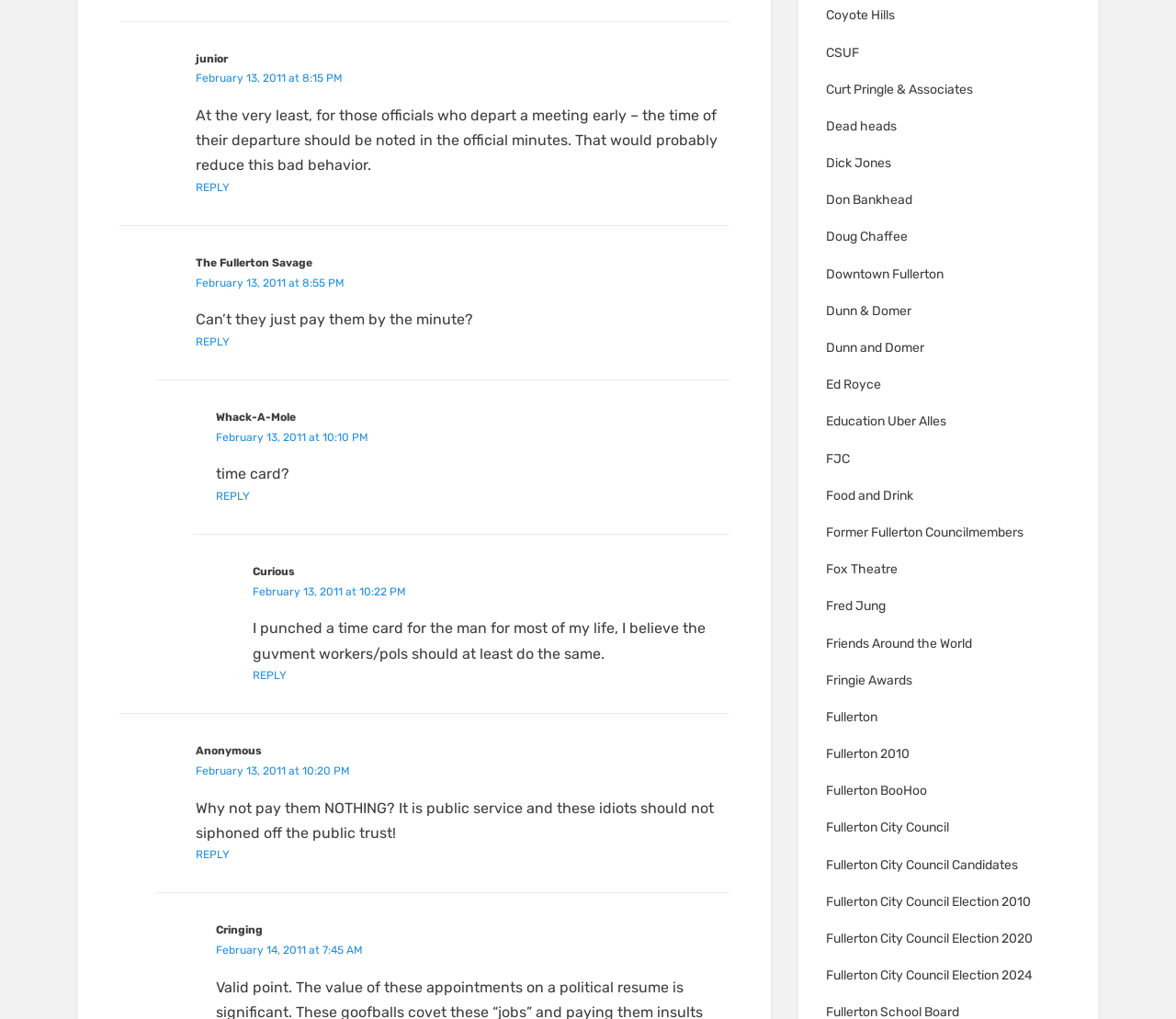Based on the element description, predict the bounding box coordinates (top-left x, top-left y, bottom-right x, bottom-right y) for the UI element in the screenshot: FJC

[0.702, 0.435, 0.91, 0.458]